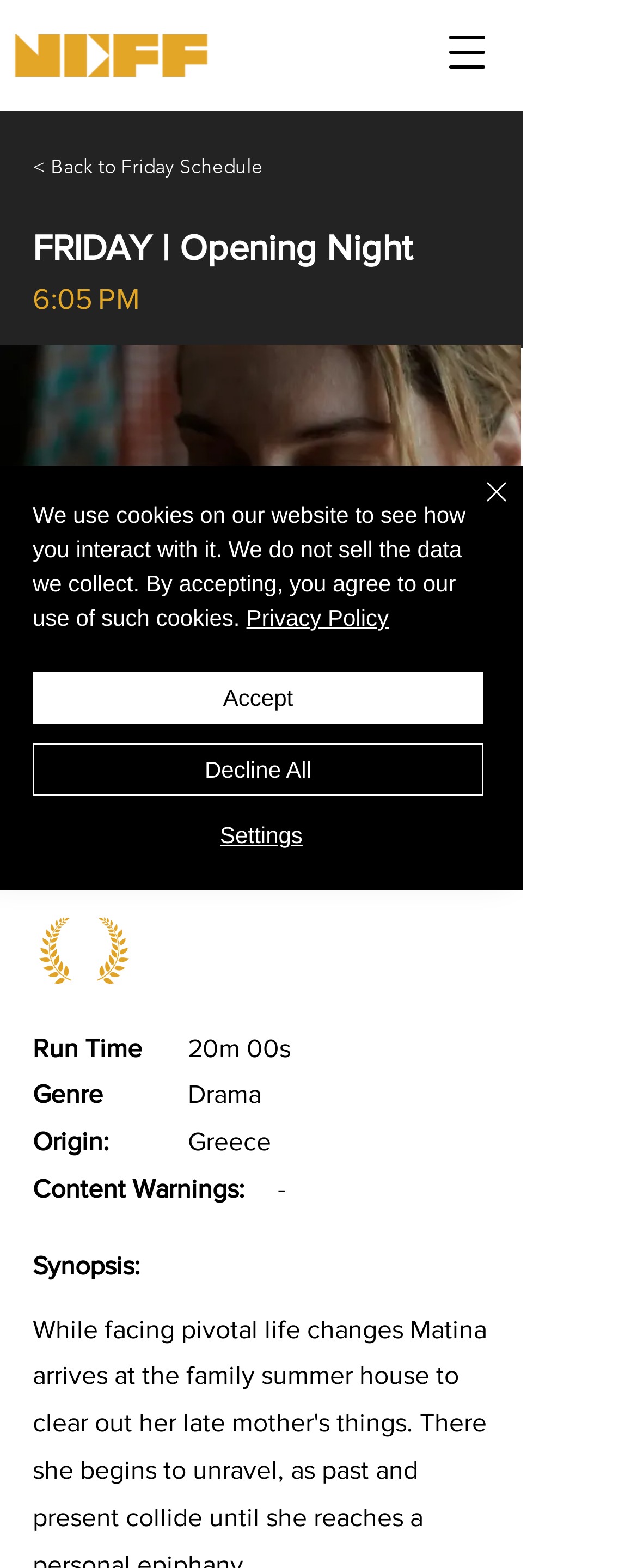Ascertain the bounding box coordinates for the UI element detailed here: "aria-label="Open navigation menu"". The coordinates should be provided as [left, top, right, bottom] with each value being a float between 0 and 1.

[0.669, 0.007, 0.797, 0.059]